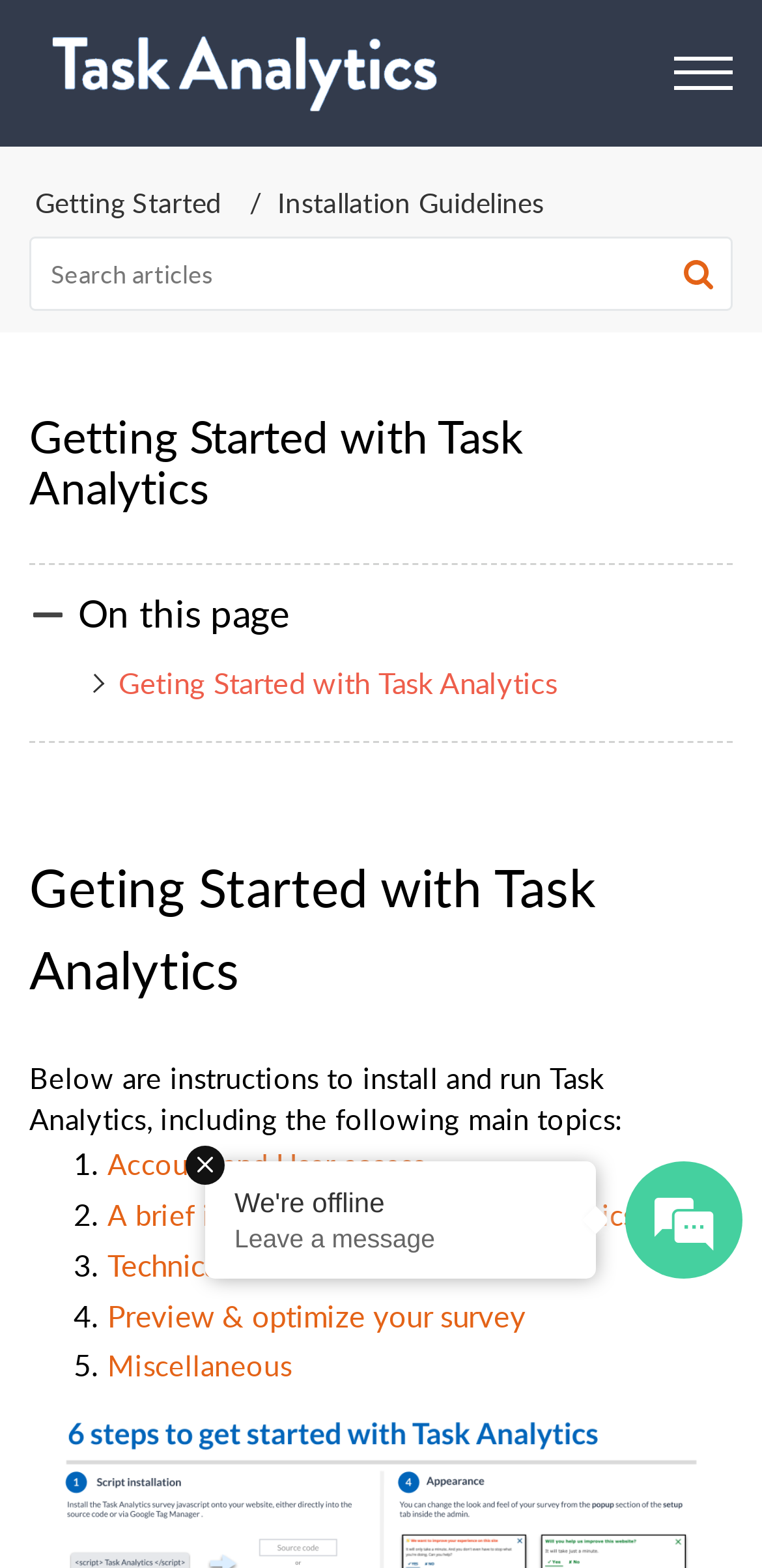Identify the bounding box for the UI element described as: "Account and User access". Ensure the coordinates are four float numbers between 0 and 1, formatted as [left, top, right, bottom].

[0.141, 0.729, 0.557, 0.754]